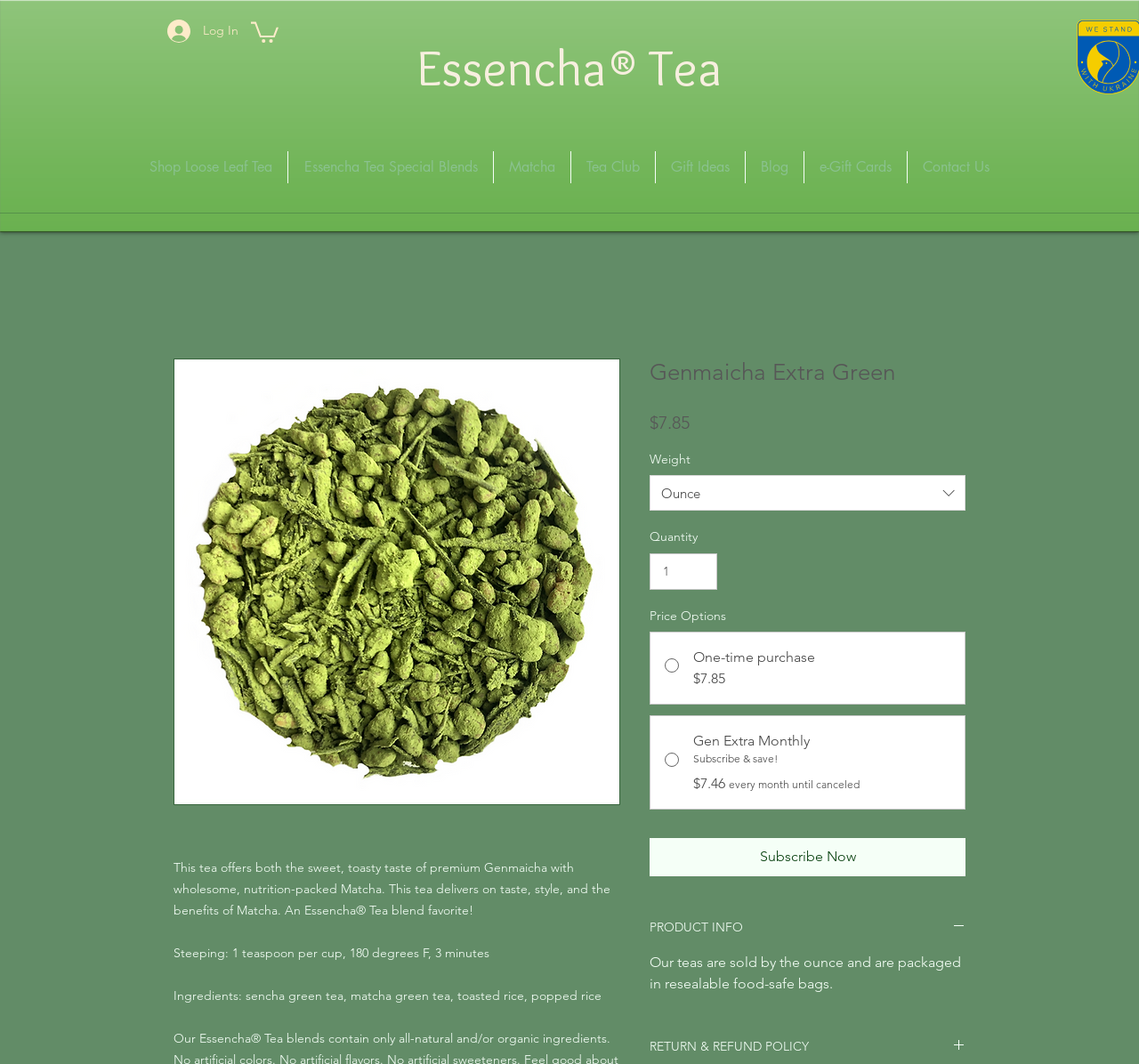Determine the bounding box coordinates for the UI element with the following description: "Trade in Your Gear". The coordinates should be four float numbers between 0 and 1, represented as [left, top, right, bottom].

None